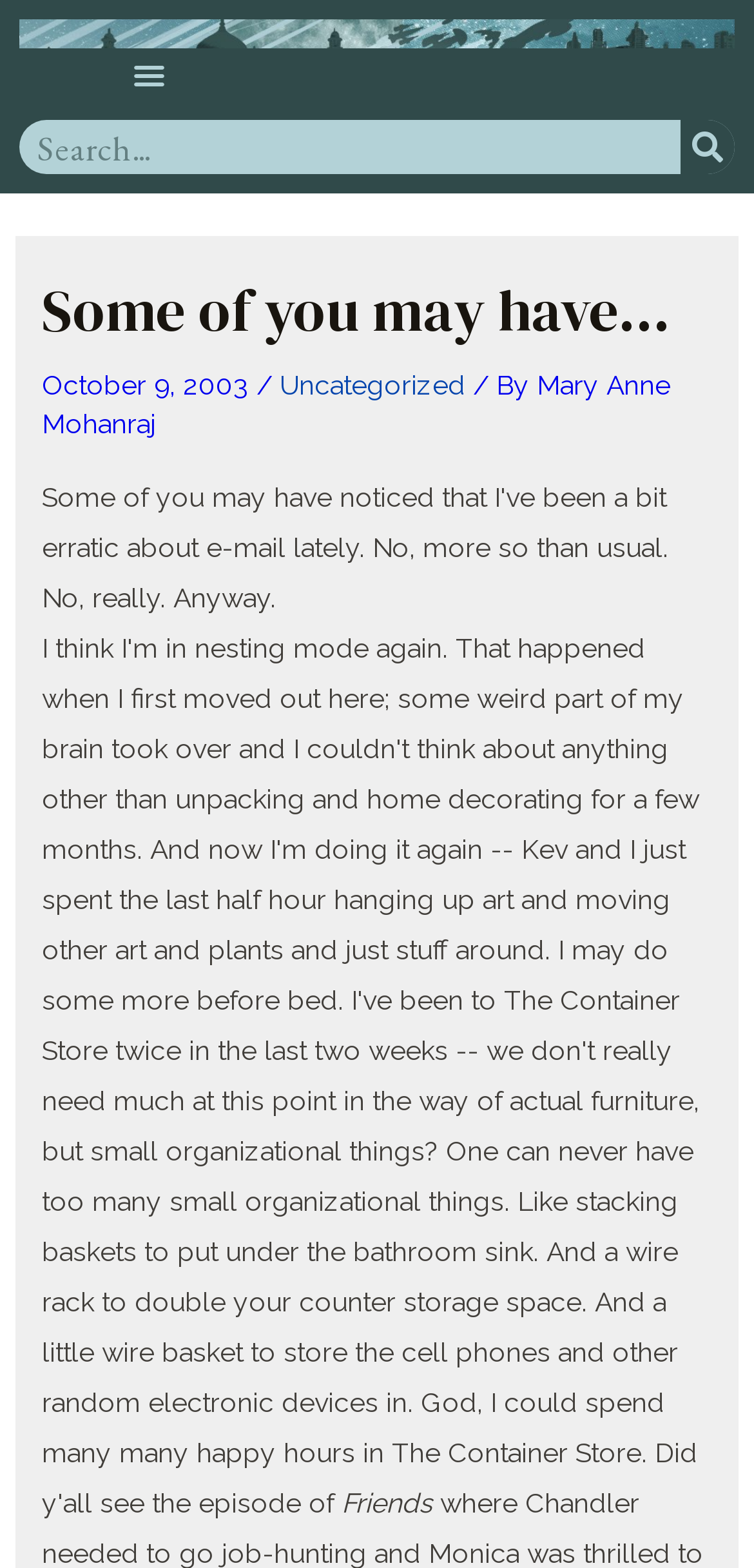Give a concise answer using one word or a phrase to the following question:
What is the text on the button next to the search box?

Search